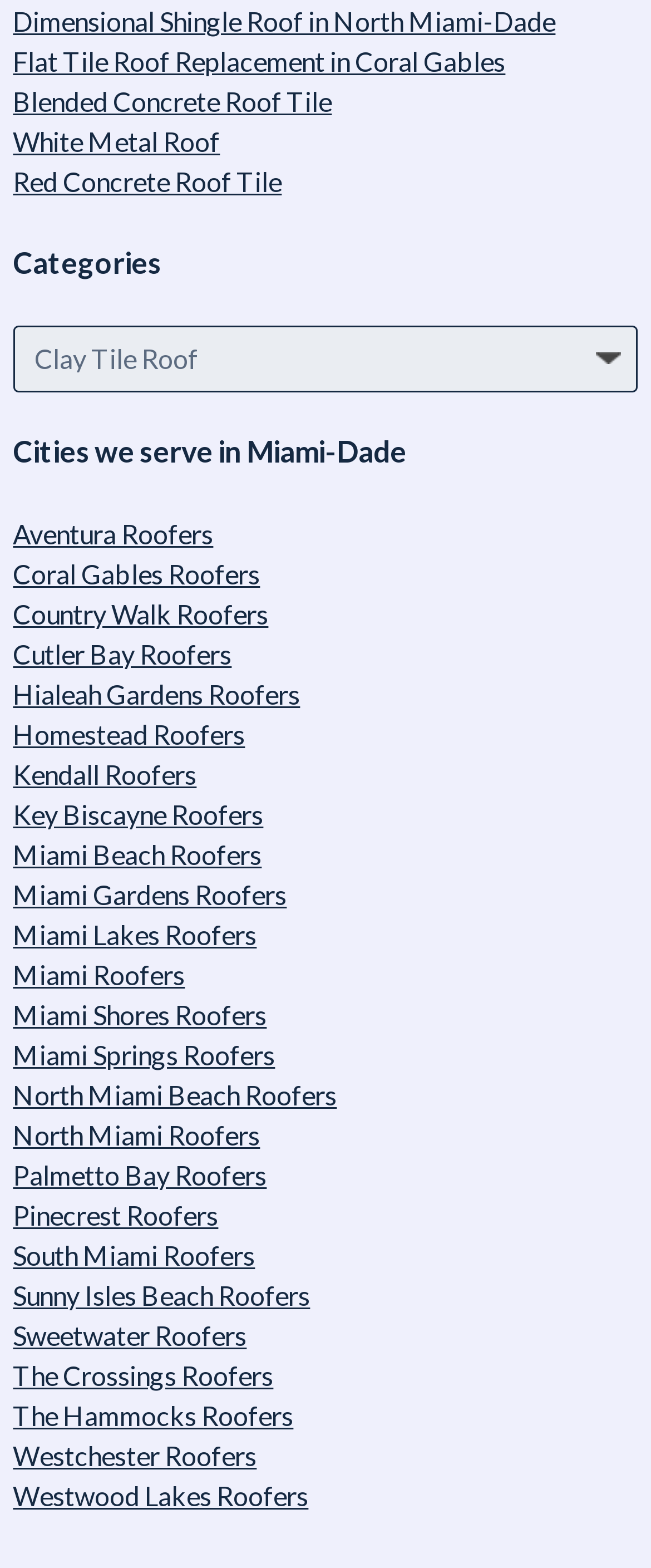For the given element description Health, determine the bounding box coordinates of the UI element. The coordinates should follow the format (top-left x, top-left y, bottom-right x, bottom-right y) and be within the range of 0 to 1.

None